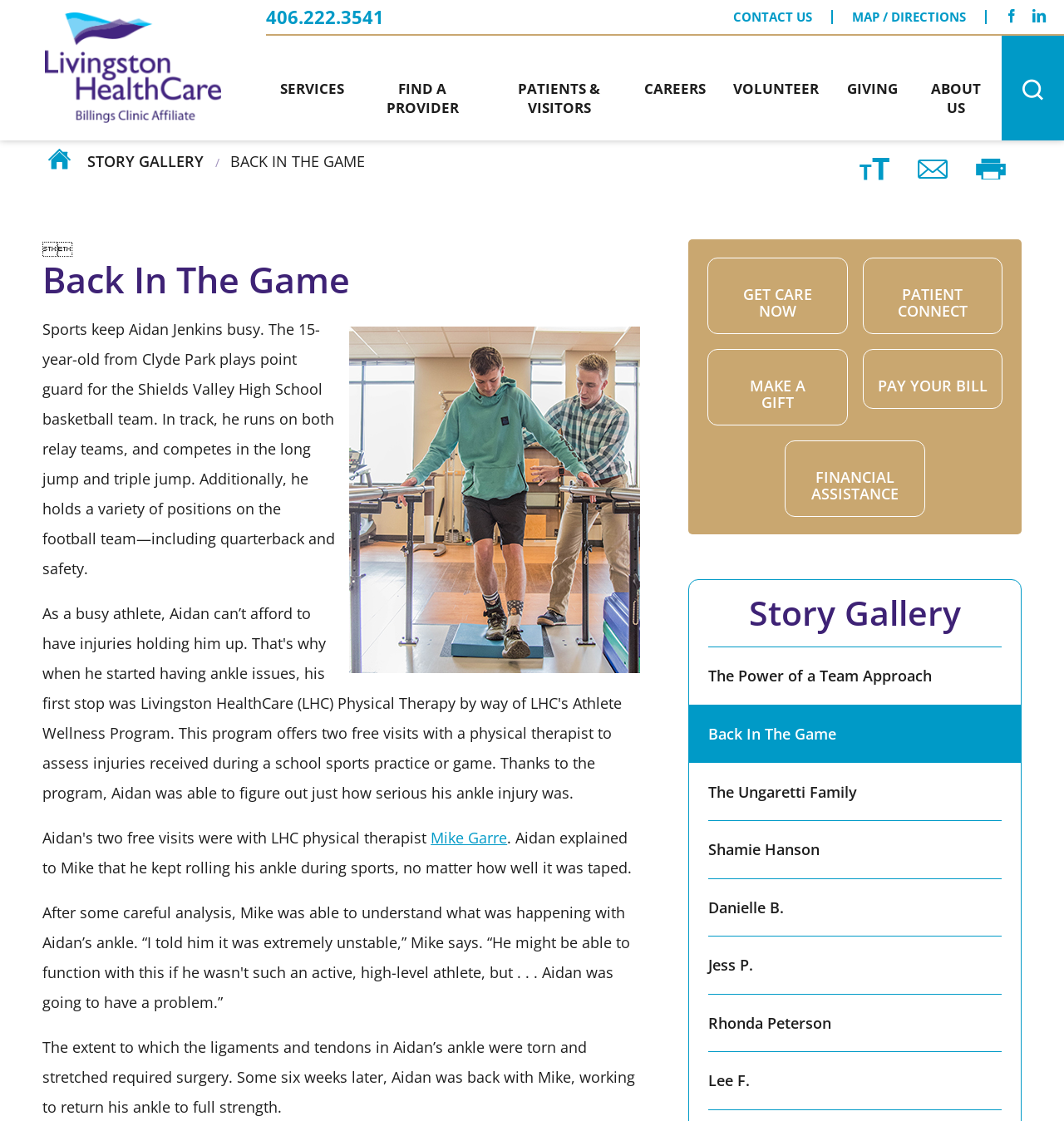Summarize the contents and layout of the webpage in detail.

The webpage is about Livingston HealthCare, with a focus on the story of Aidan Jenkins, a 15-year-old athlete who received treatment and care from the healthcare provider. 

At the top of the page, there is a logo of Livingston HealthCare, accompanied by a phone number and links to "CONTACT US" and "MAP / DIRECTIONS". Below this, there are several links to different services offered by the healthcare provider, including "SERVICES", "FIND A PROVIDER", "PATIENTS & VISITORS", "CAREERS", "VOLUNTEER", and "GIVING". 

On the left side of the page, there are links to specific services, such as "Food & Nutrition Services", "Health Screenings", "Patient Financial Services", and "Pediatrics". 

The main content of the page is Aidan's story, which is presented in a series of paragraphs and images. The story describes how Aidan, a busy athlete, suffered an ankle injury and received treatment from Mike Garre at Livingston HealthCare. The story is accompanied by an image of Aidan and a series of links to related stories. 

Below Aidan's story, there are several calls to action, including "GET CARE NOW", "PATIENT CONNECT", "MAKE A GIFT", "PAY YOUR BILL", and "FINANCIAL ASSISTANCE". 

On the right side of the page, there is a section titled "Story Gallery", which features links to several stories, including "The Power of a Team Approach", "Back In The Game", and several others.